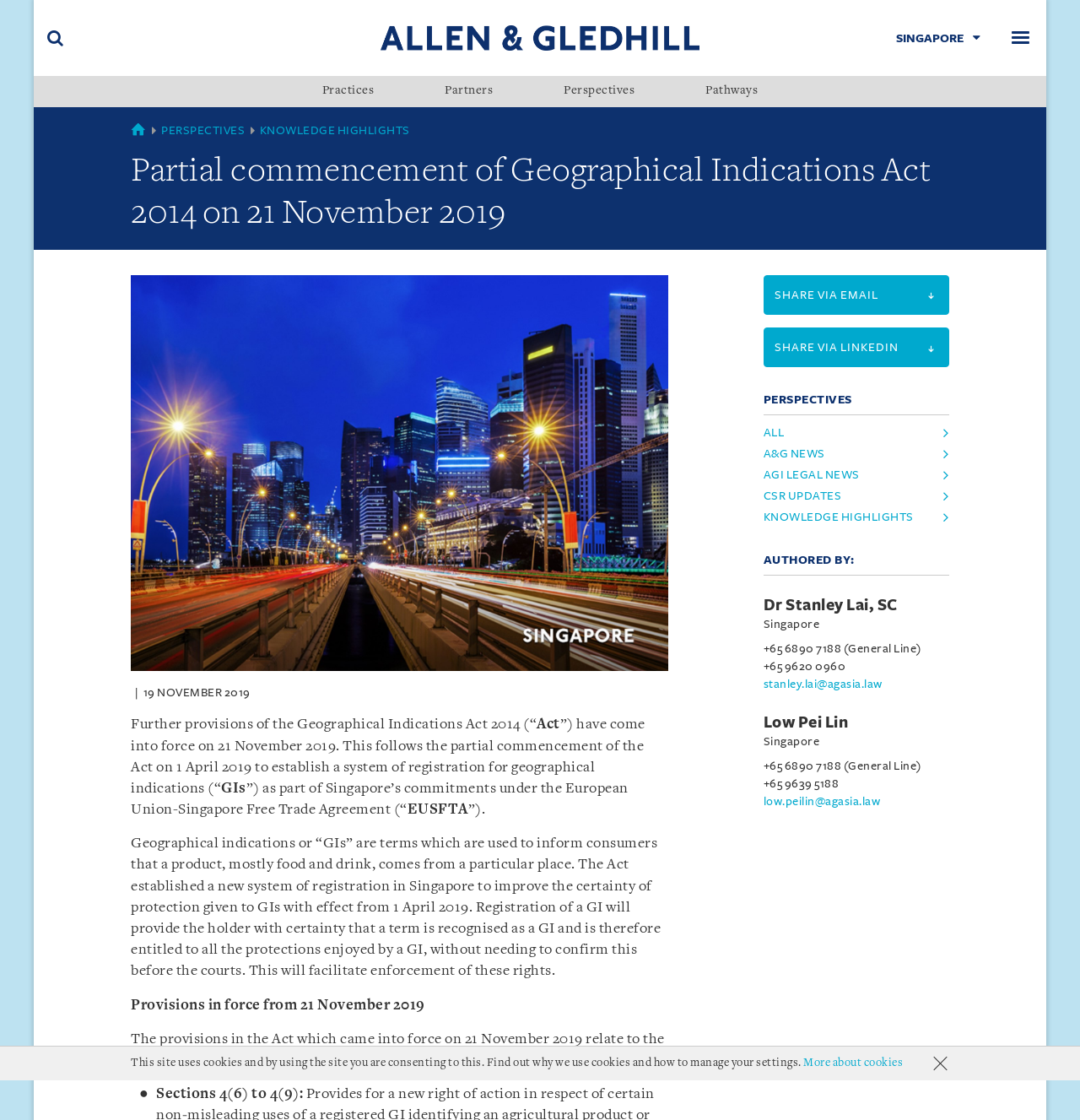Using the webpage screenshot and the element description csr updates, determine the bounding box coordinates. Specify the coordinates in the format (top-left x, top-left y, bottom-right x, bottom-right y) with values ranging from 0 to 1.

[0.707, 0.433, 0.879, 0.452]